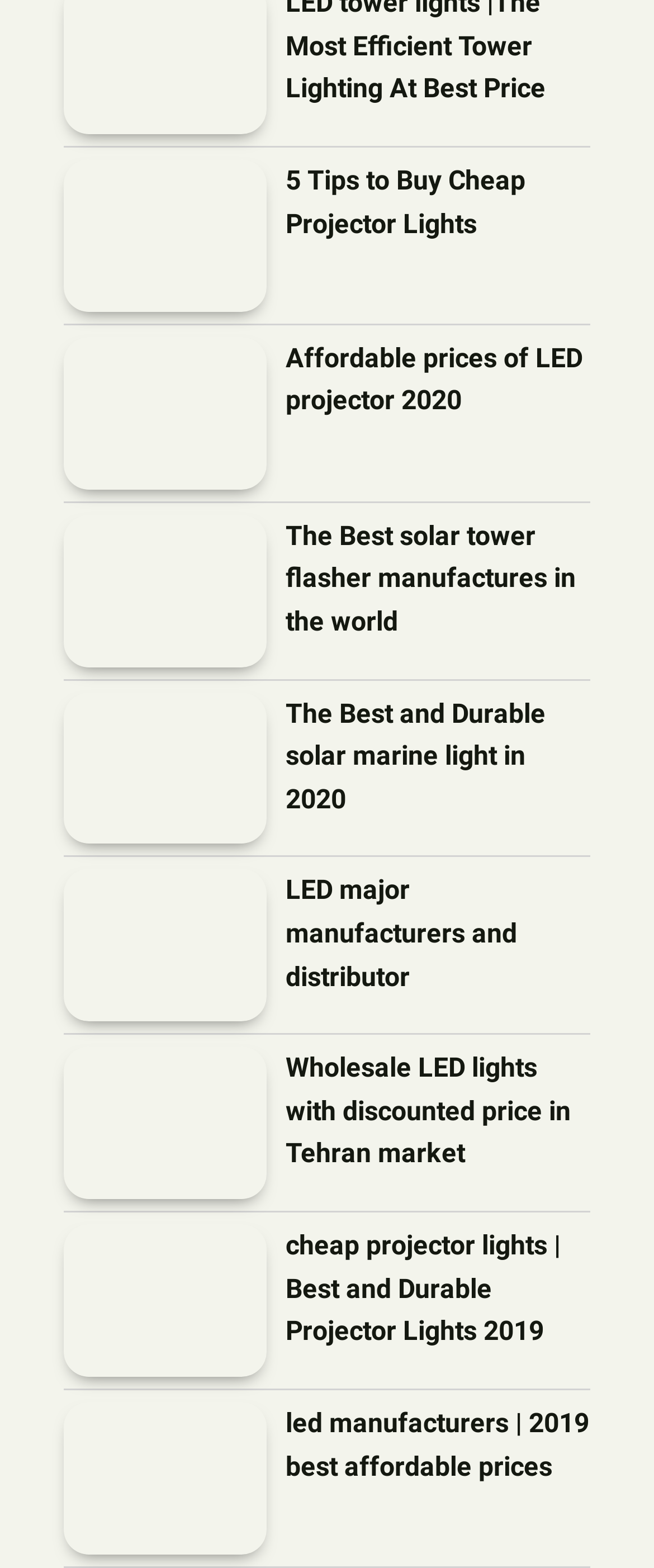How many images are on this webpage?
Answer with a single word or short phrase according to what you see in the image.

9